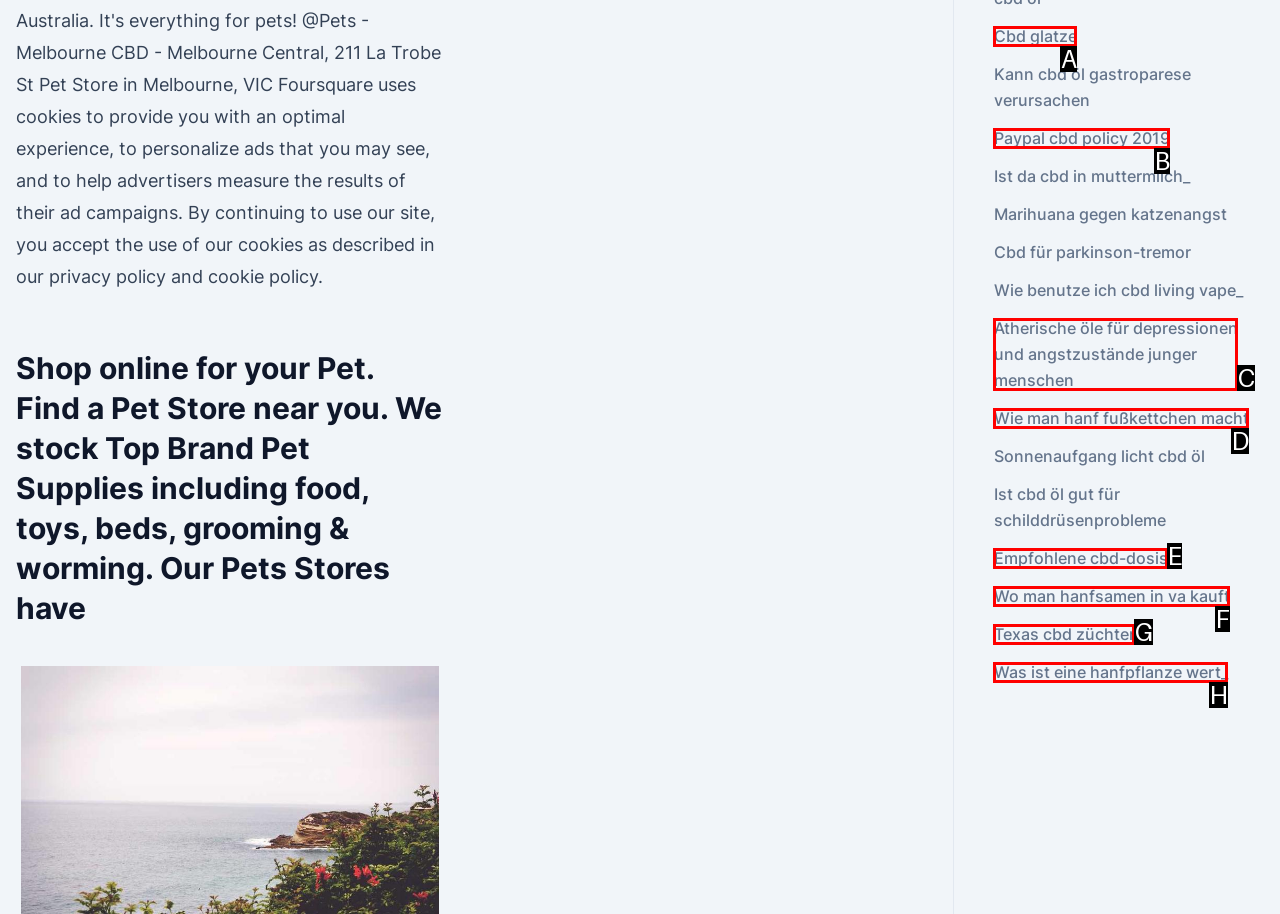Choose the letter that best represents the description: Paypal cbd policy 2019. Provide the letter as your response.

B